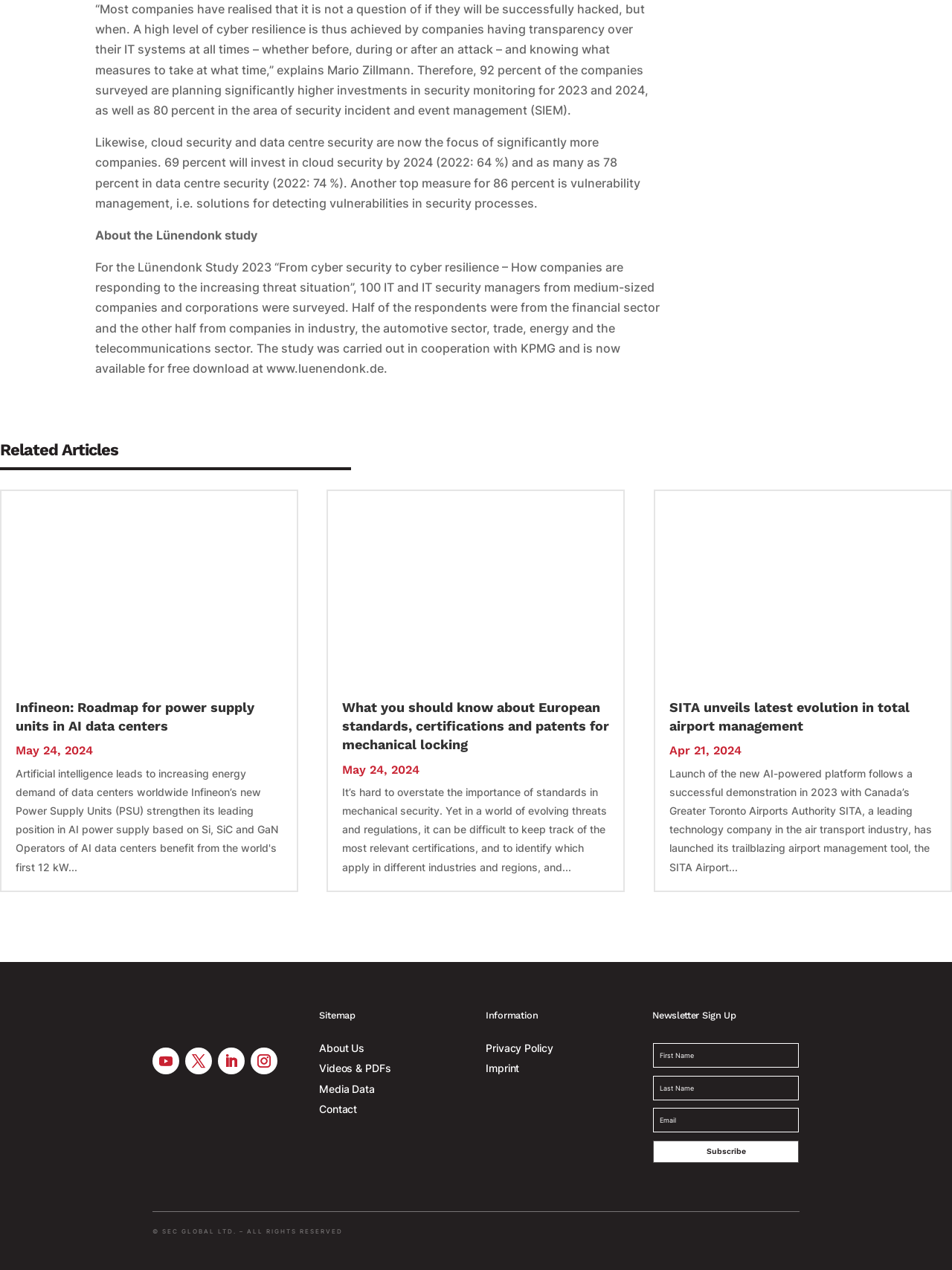Please identify the bounding box coordinates of the area that needs to be clicked to fulfill the following instruction: "Click on the link 'What you should know about European standards, certifications and patents for mechanical locking'."

[0.344, 0.386, 0.656, 0.532]